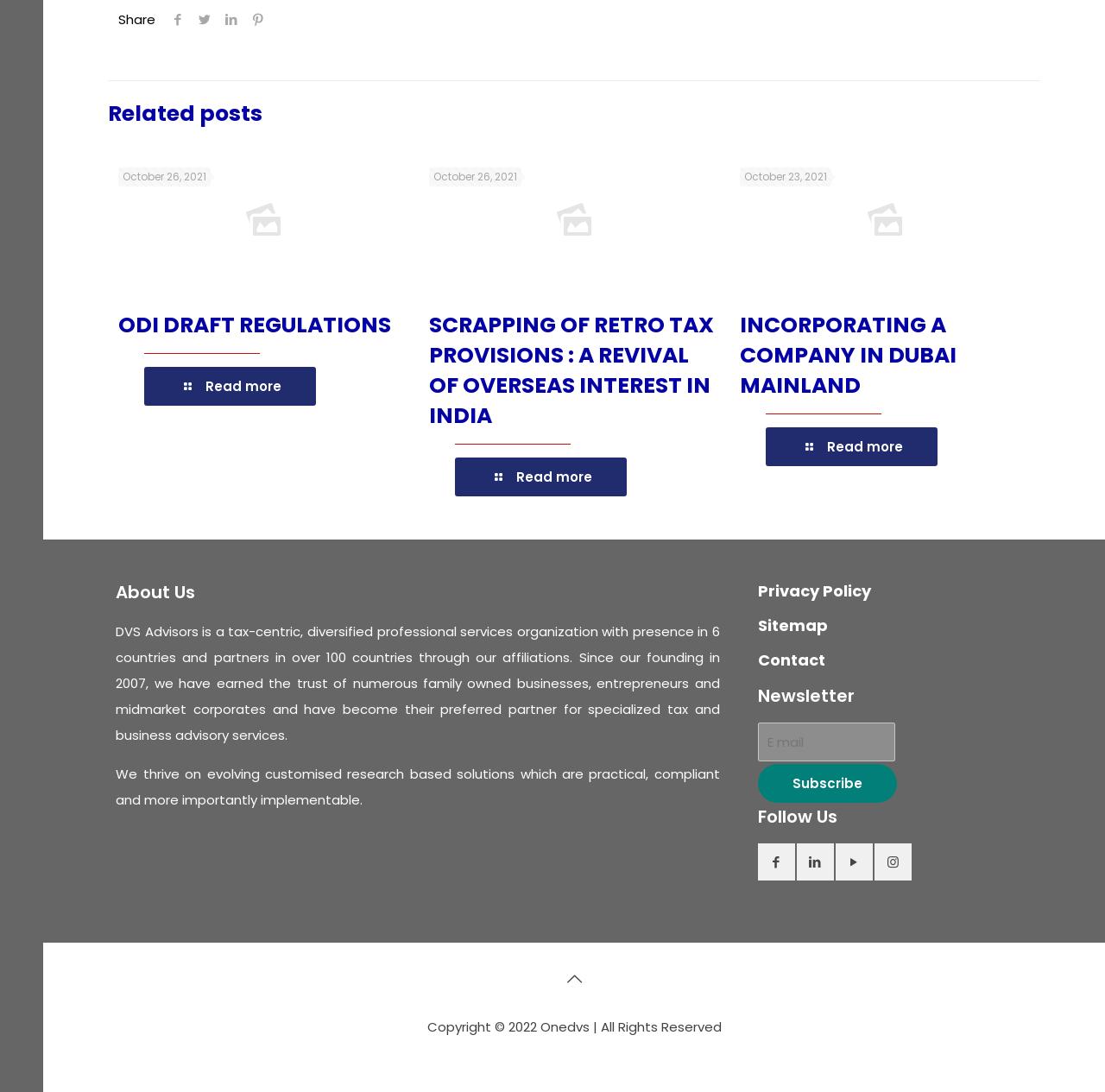Respond to the question with just a single word or phrase: 
What is the purpose of the icons at the top?

Social media sharing